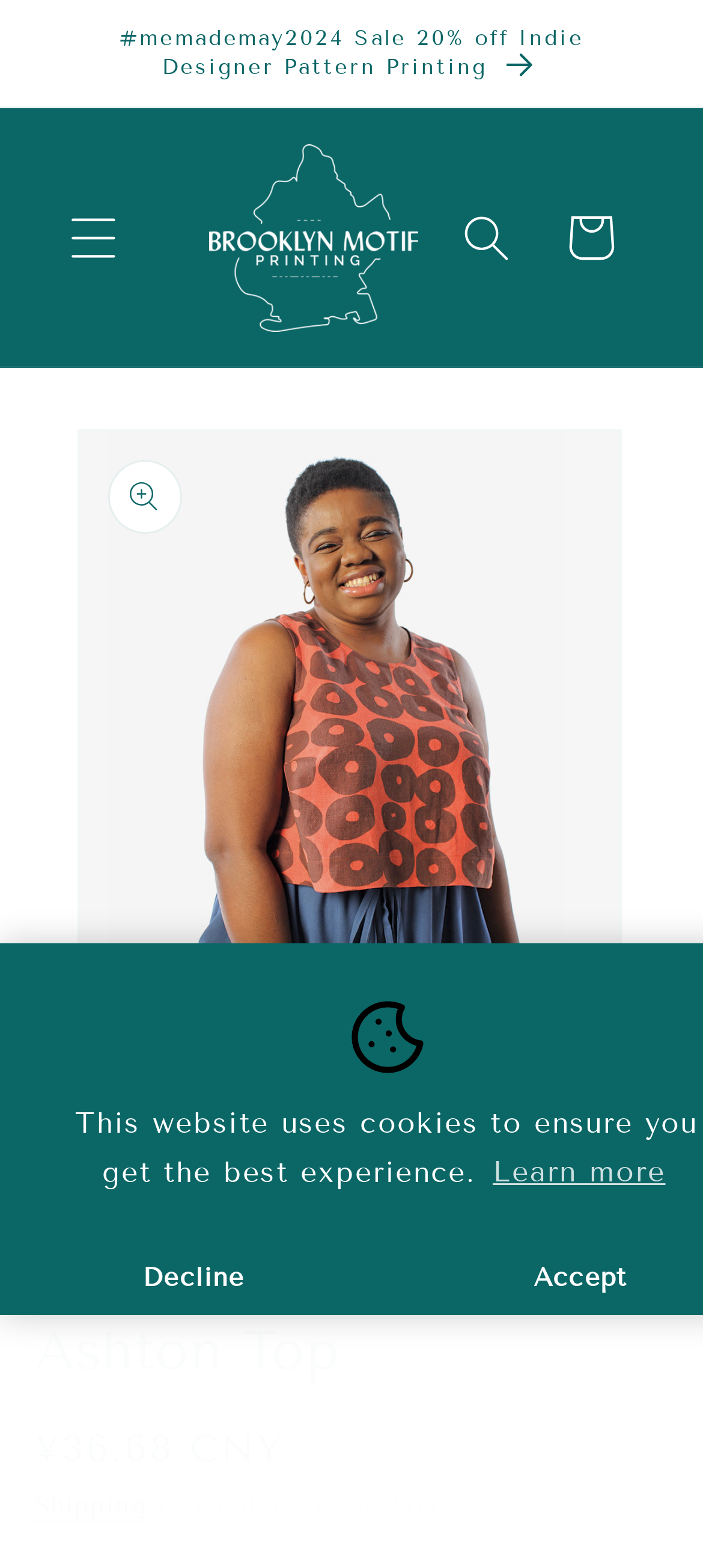Identify the bounding box of the UI element that matches this description: "parent_node: Email name="form_fields[email]" placeholder="Email"".

None